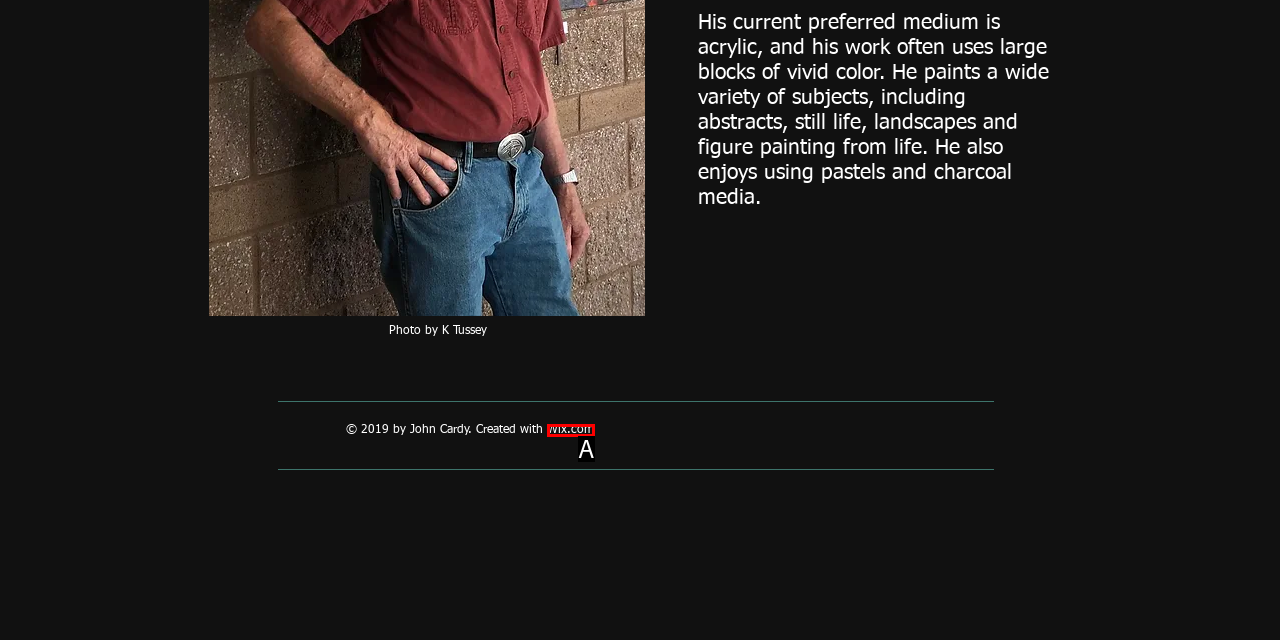Match the following description to the correct HTML element: Wix.com Indicate your choice by providing the letter.

A